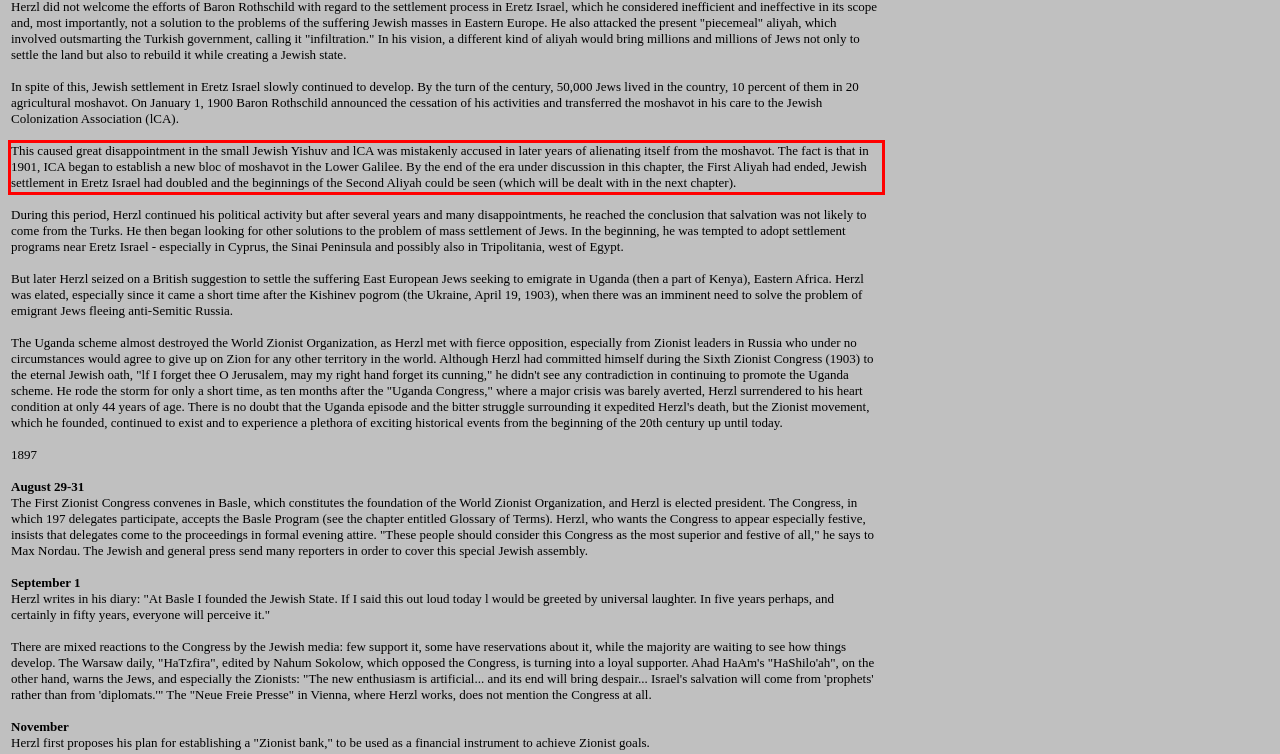You are given a screenshot of a webpage with a UI element highlighted by a red bounding box. Please perform OCR on the text content within this red bounding box.

This caused great disappointment in the small Jewish Yishuv and lCA was mistakenly accused in later years of alienating itself from the moshavot. The fact is that in 1901, ICA began to establish a new bloc of moshavot in the Lower Galilee. By the end of the era under discussion in this chapter, the First Aliyah had ended, Jewish settlement in Eretz Israel had doubled and the beginnings of the Second Aliyah could be seen (which will be dealt with in the next chapter).